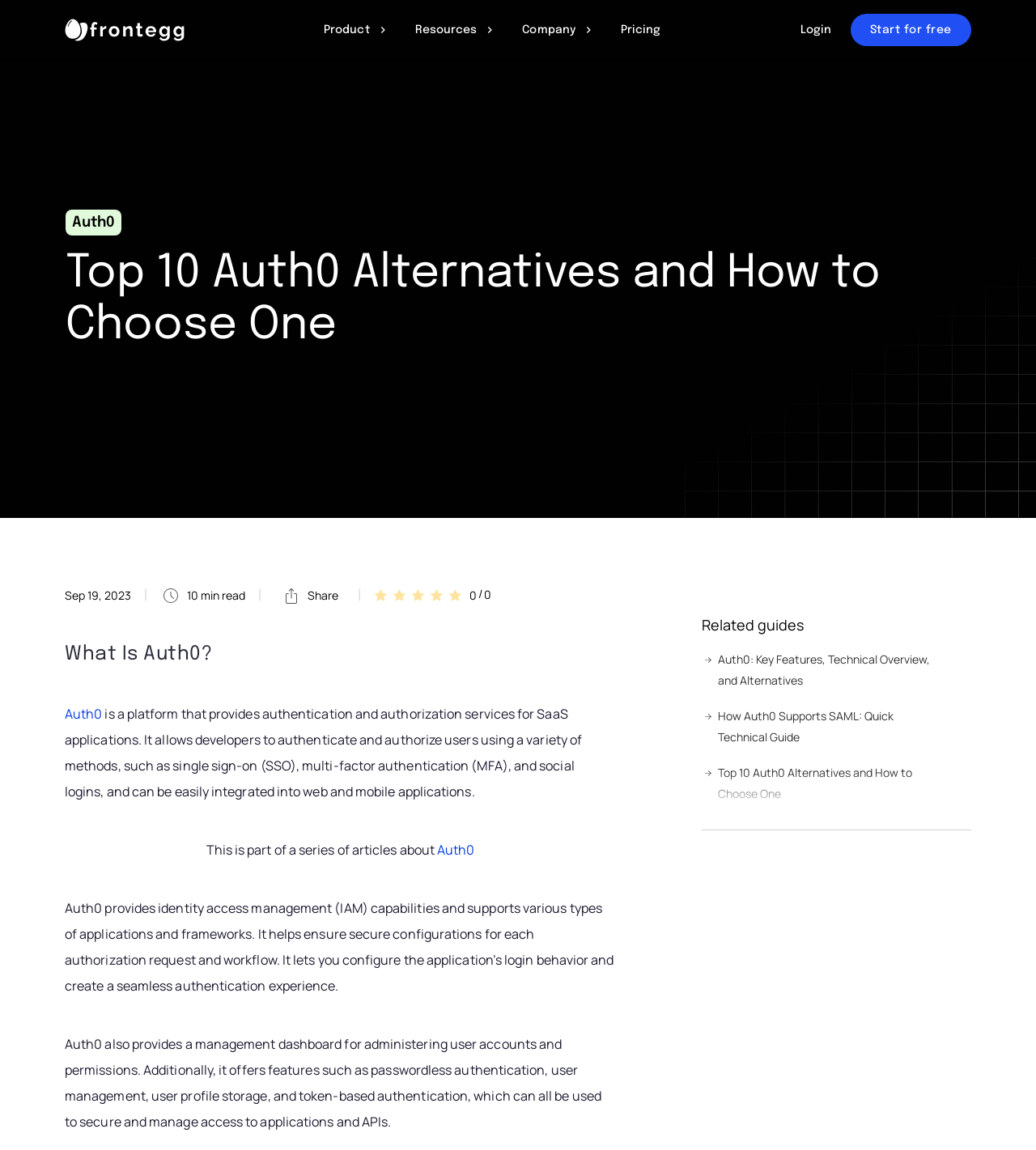What is the main topic of the article?
Please elaborate on the answer to the question with detailed information.

I analyzed the content of the article and found that it discusses Auth0 and its alternatives, so the main topic of the article is Auth0 alternatives.